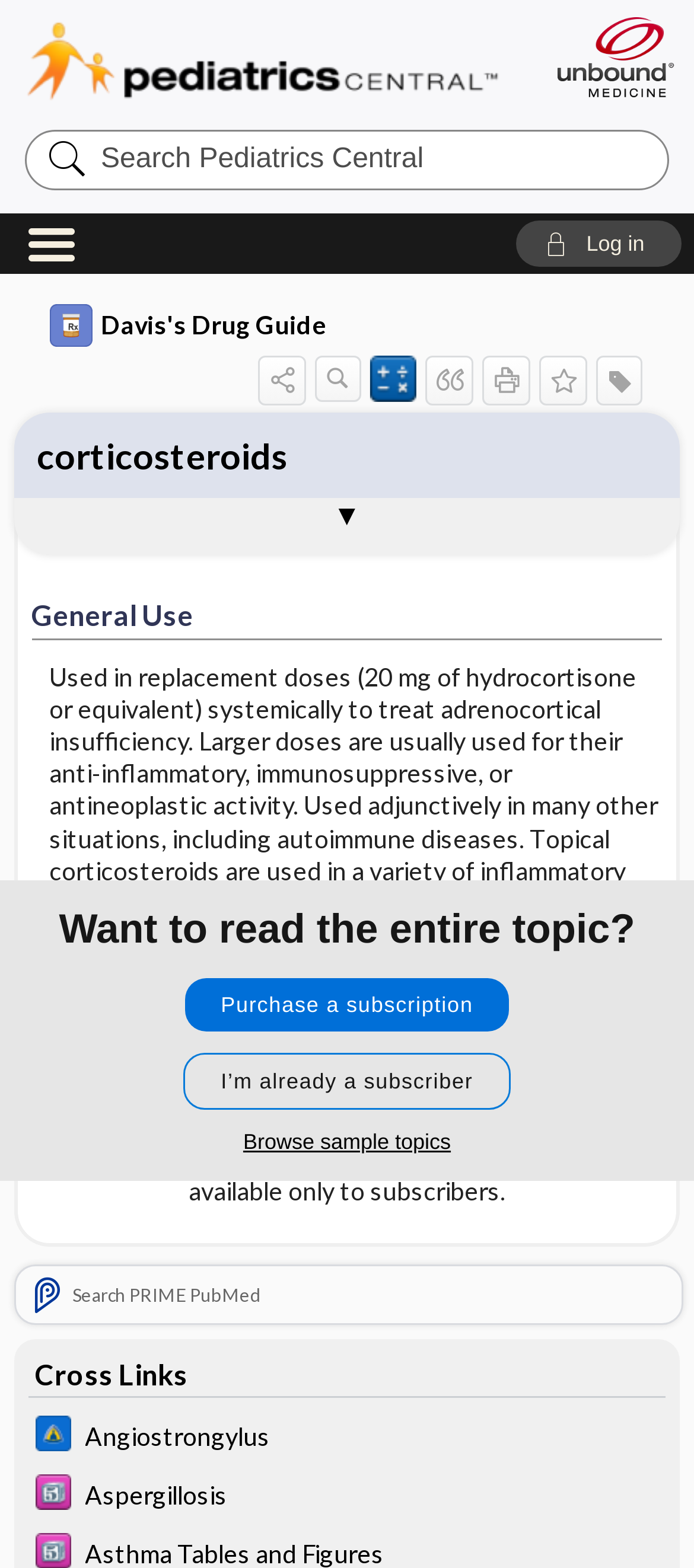What is the name of the first cross link?
Provide a fully detailed and comprehensive answer to the question.

The first cross link is located in the 'Cross Links' section, and it is named 'Johns Hopkins ABX Guide', with an accompanying image and text 'Angiostrongylus'.